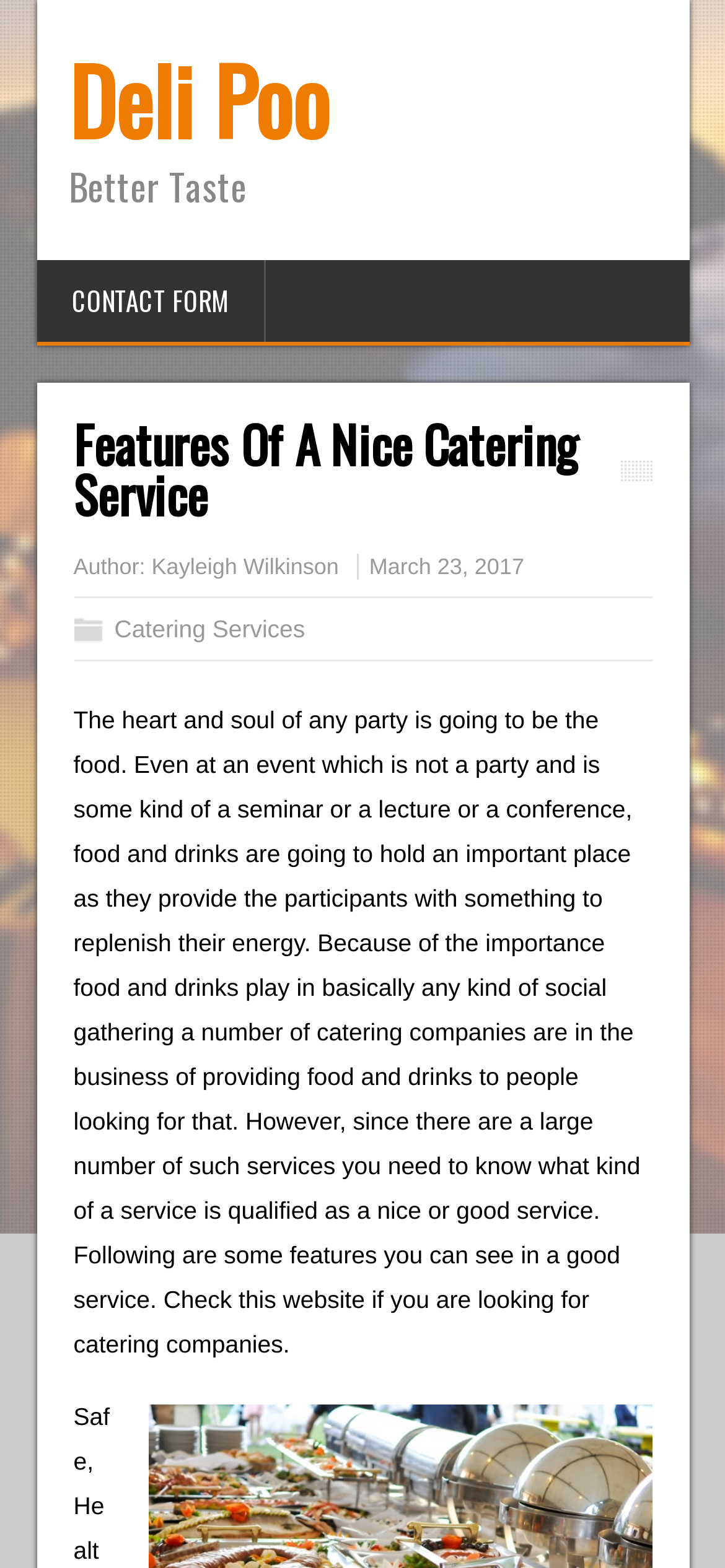From the element description Catering Services, predict the bounding box coordinates of the UI element. The coordinates must be specified in the format (top-left x, top-left y, bottom-right x, bottom-right y) and should be within the 0 to 1 range.

[0.158, 0.392, 0.421, 0.41]